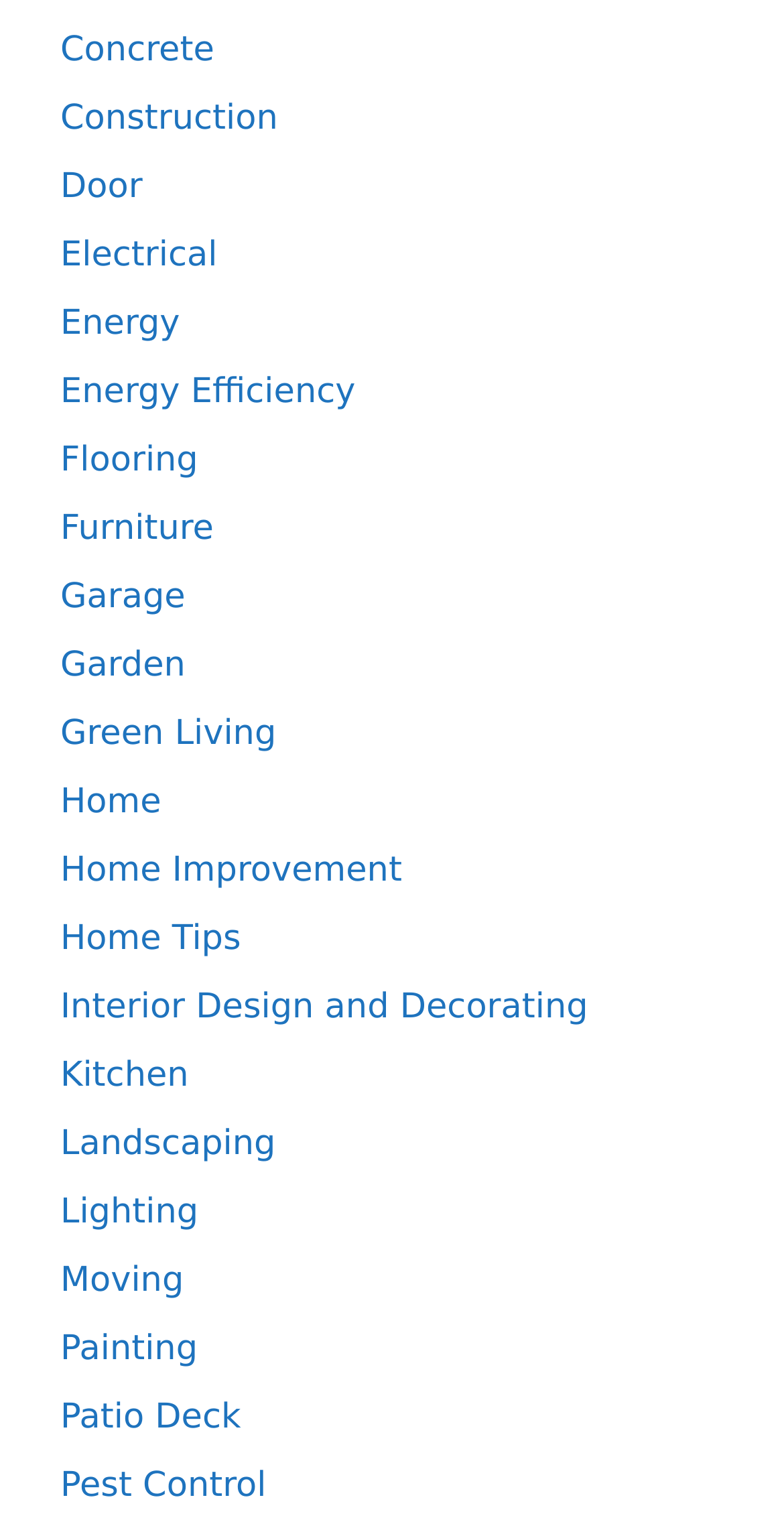Could you indicate the bounding box coordinates of the region to click in order to complete this instruction: "learn about Interior Design and Decorating".

[0.077, 0.649, 0.75, 0.675]